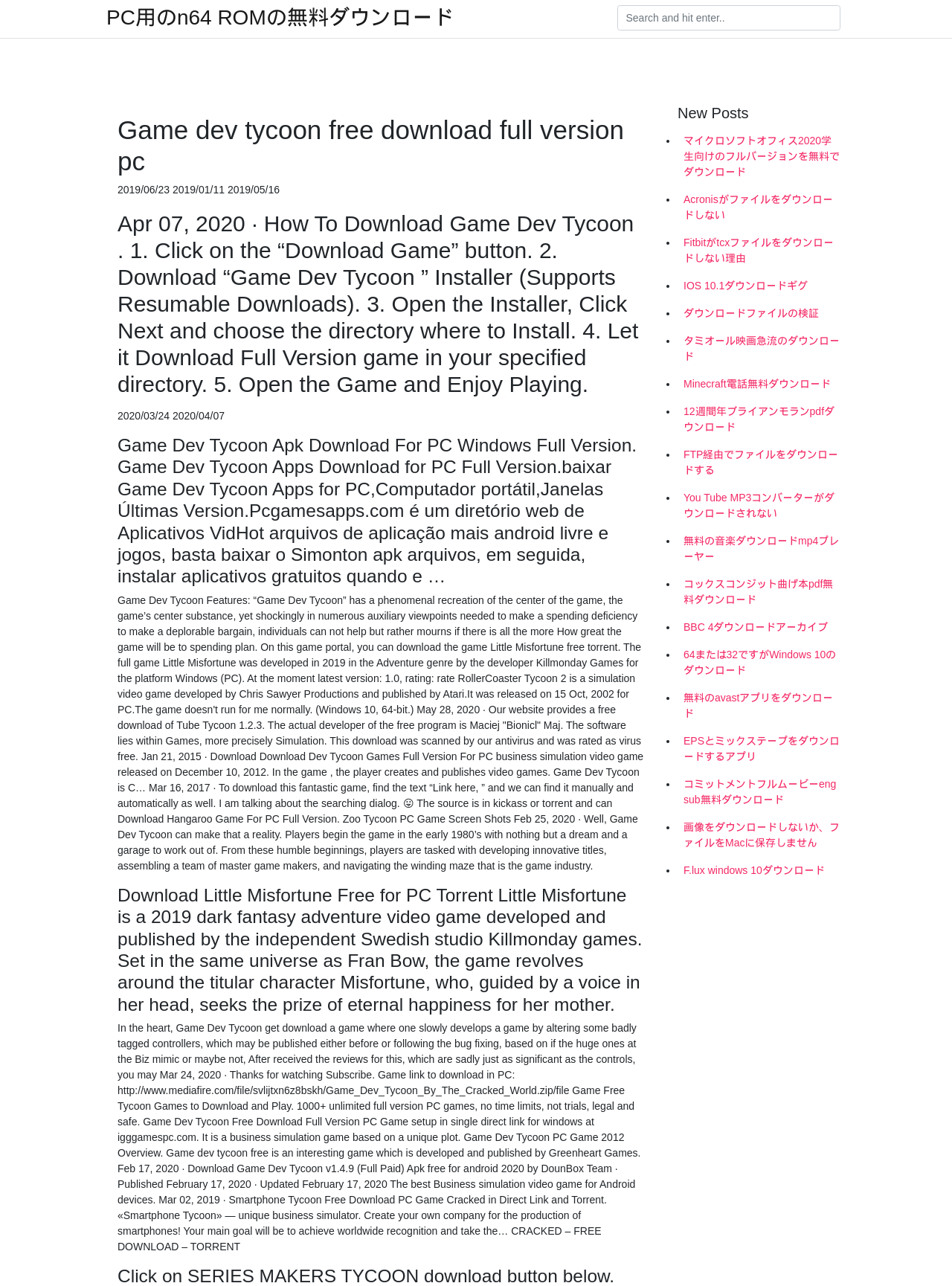Can you identify the bounding box coordinates of the clickable region needed to carry out this instruction: 'Read about Game Dev Tycoon features'? The coordinates should be four float numbers within the range of 0 to 1, stated as [left, top, right, bottom].

[0.123, 0.338, 0.677, 0.457]